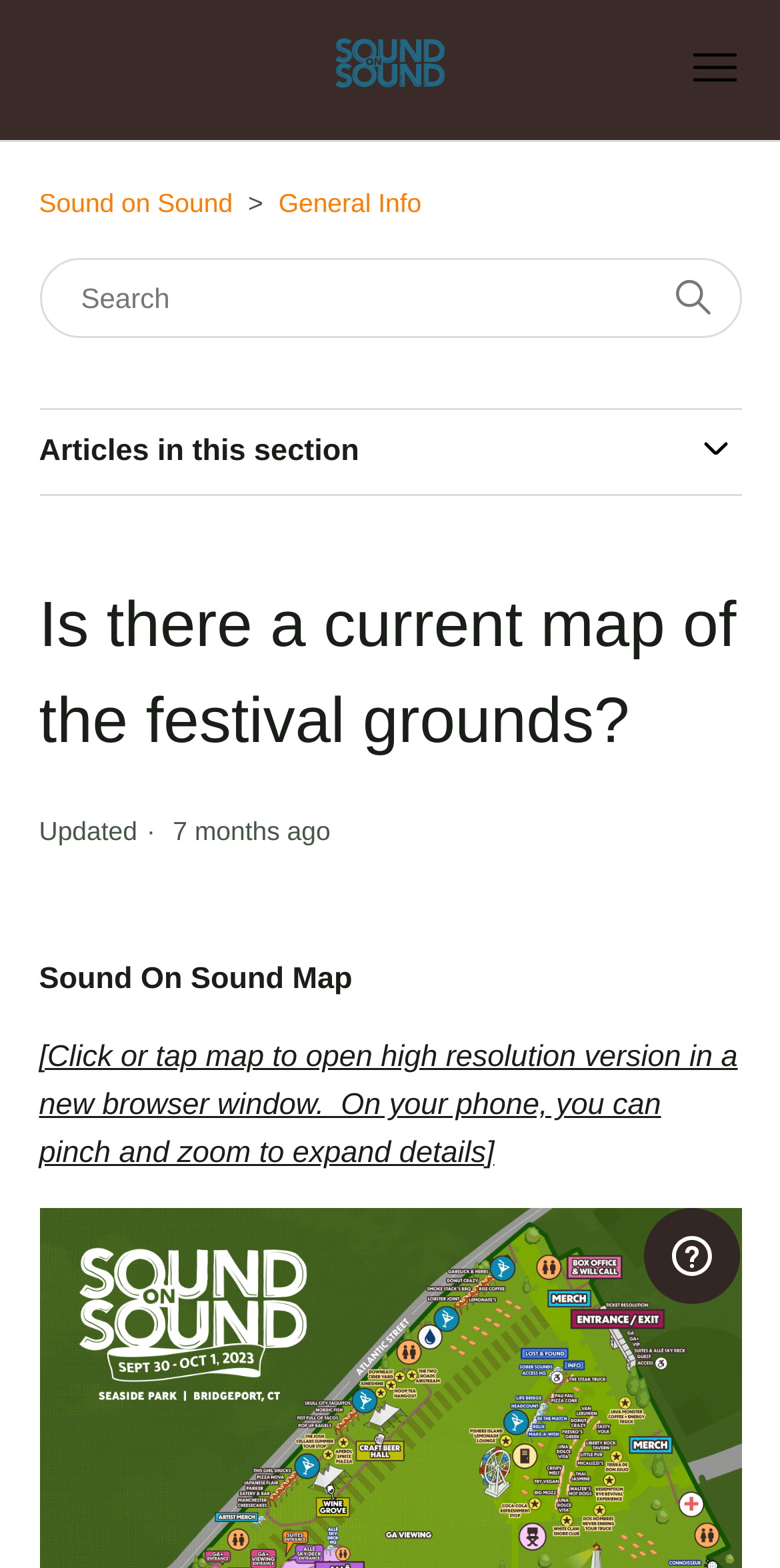Locate the bounding box coordinates of the area to click to fulfill this instruction: "Open high resolution map". The bounding box should be presented as four float numbers between 0 and 1, in the order [left, top, right, bottom].

[0.05, 0.663, 0.946, 0.746]